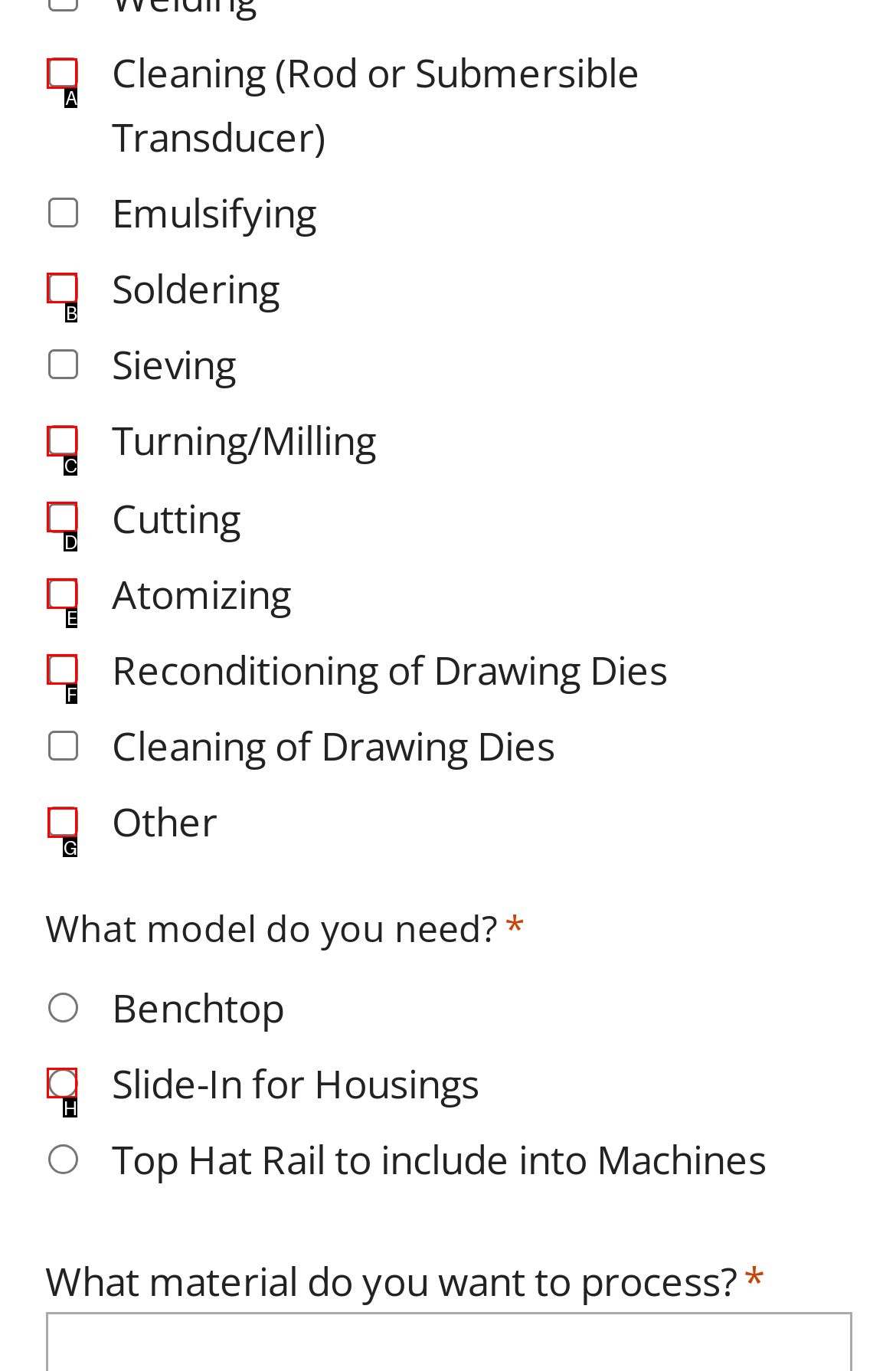Based on the choices marked in the screenshot, which letter represents the correct UI element to perform the task: Login to the website?

None